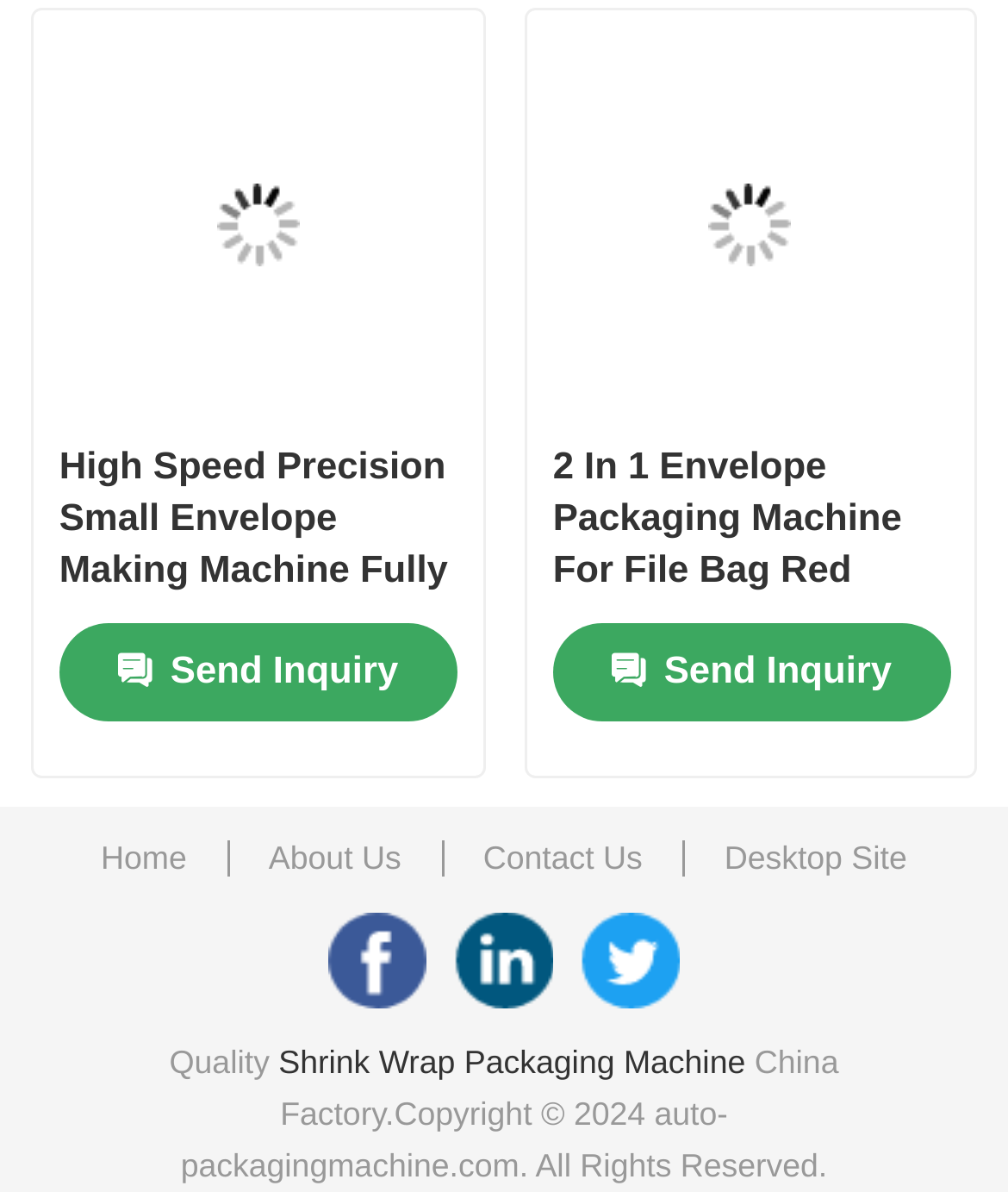What is the company's copyright statement?
Ensure your answer is thorough and detailed.

I looked at the bottom of the page and found the StaticText element with the company's copyright statement, which is 'China Factory. Copyright 2024 auto-packagingmachine.com. All Rights Reserved.'